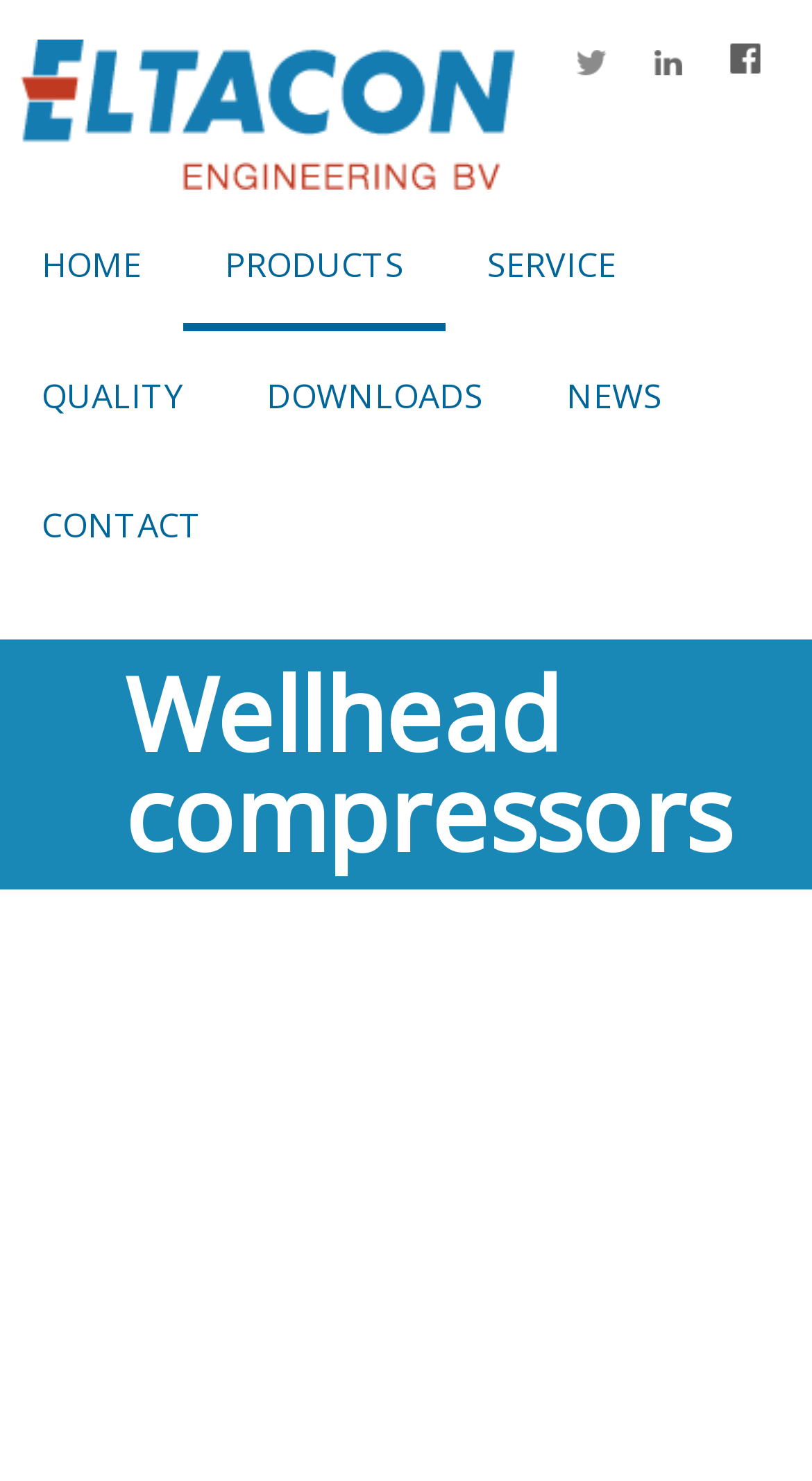Could you indicate the bounding box coordinates of the region to click in order to complete this instruction: "view the image at the top left corner".

[0.01, 0.027, 0.651, 0.128]